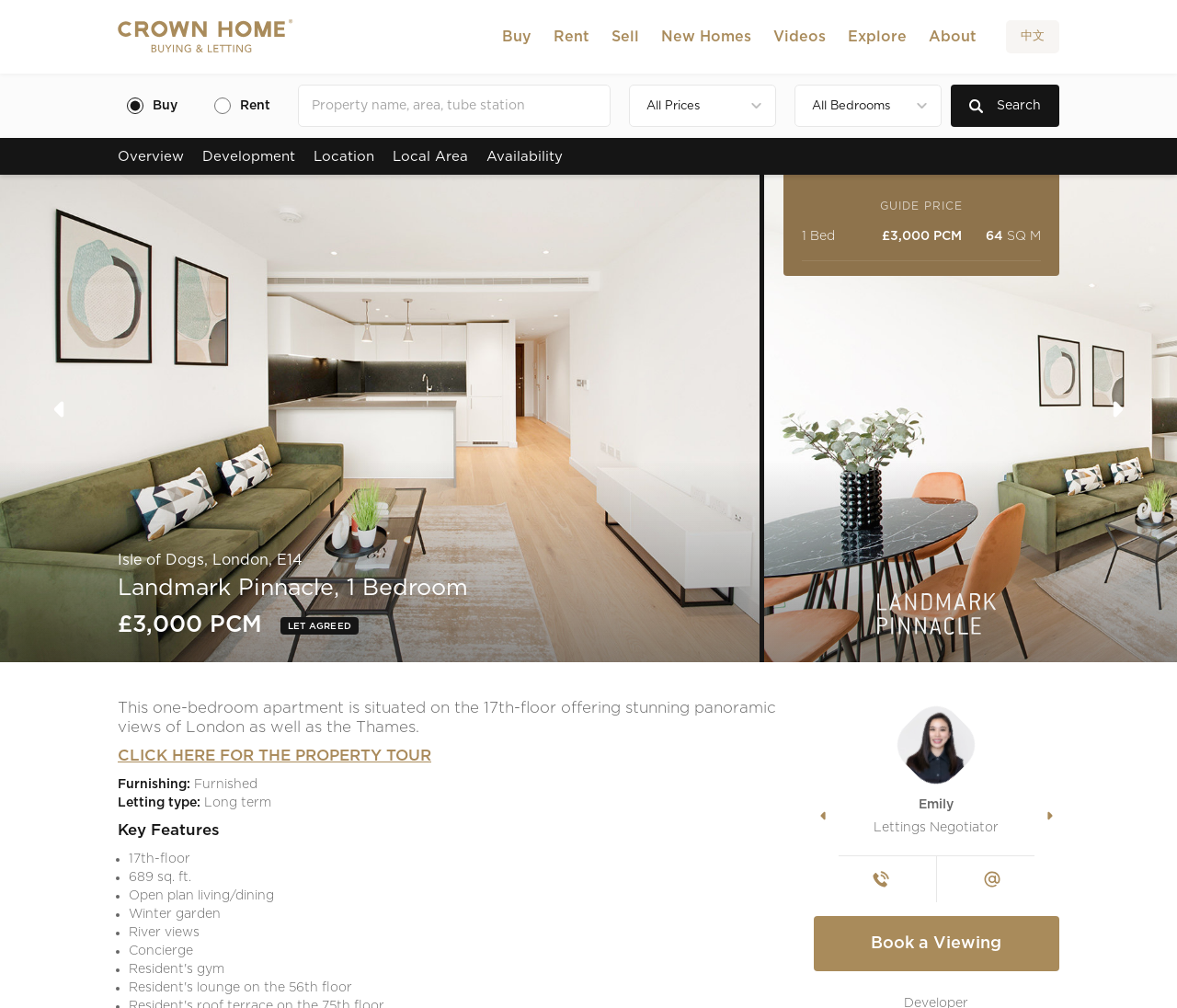Identify the bounding box coordinates of the clickable section necessary to follow the following instruction: "Book a viewing". The coordinates should be presented as four float numbers from 0 to 1, i.e., [left, top, right, bottom].

[0.691, 0.909, 0.9, 0.964]